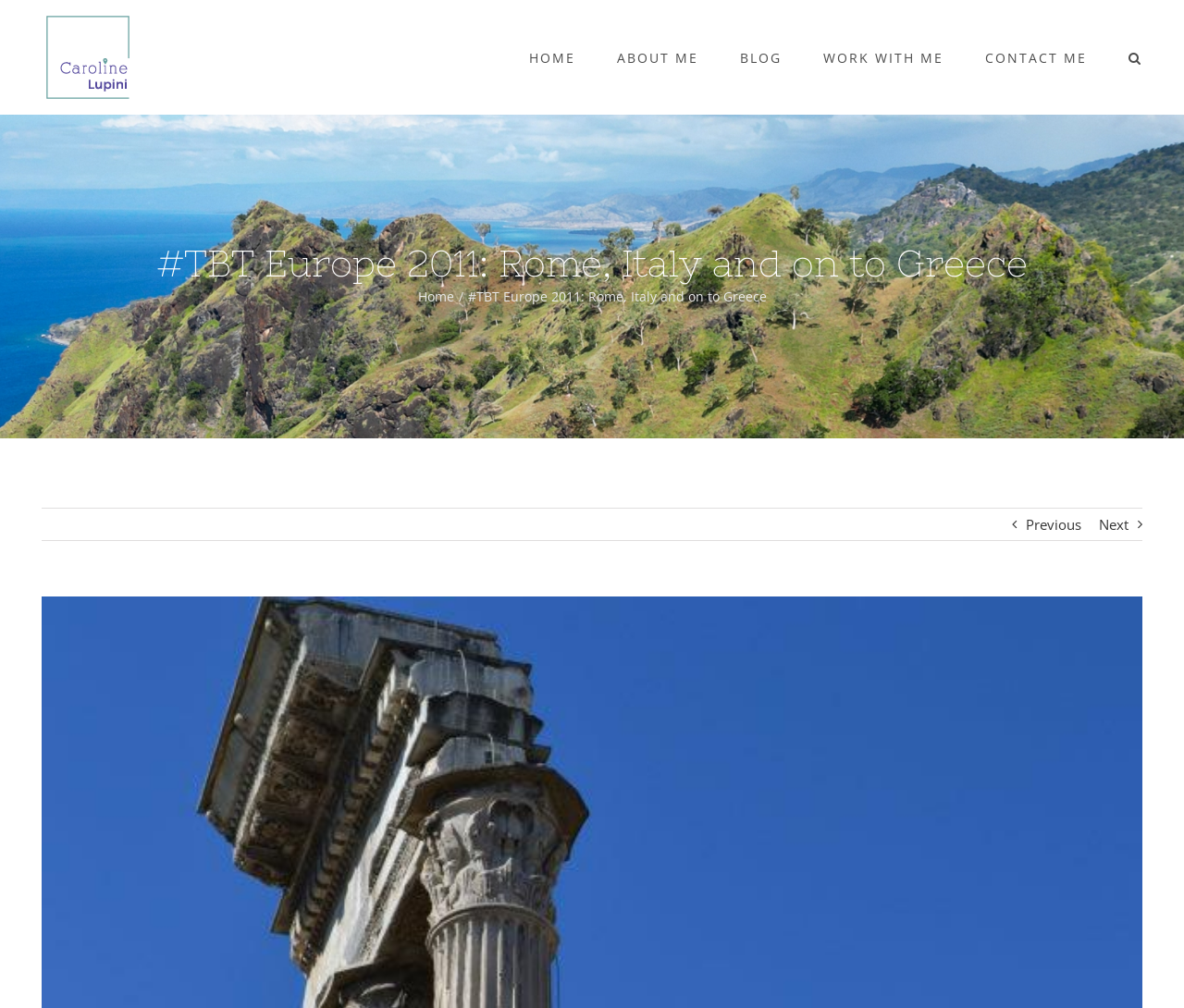What is the primary heading on this webpage?

#TBT Europe 2011: Rome, Italy and on to Greece